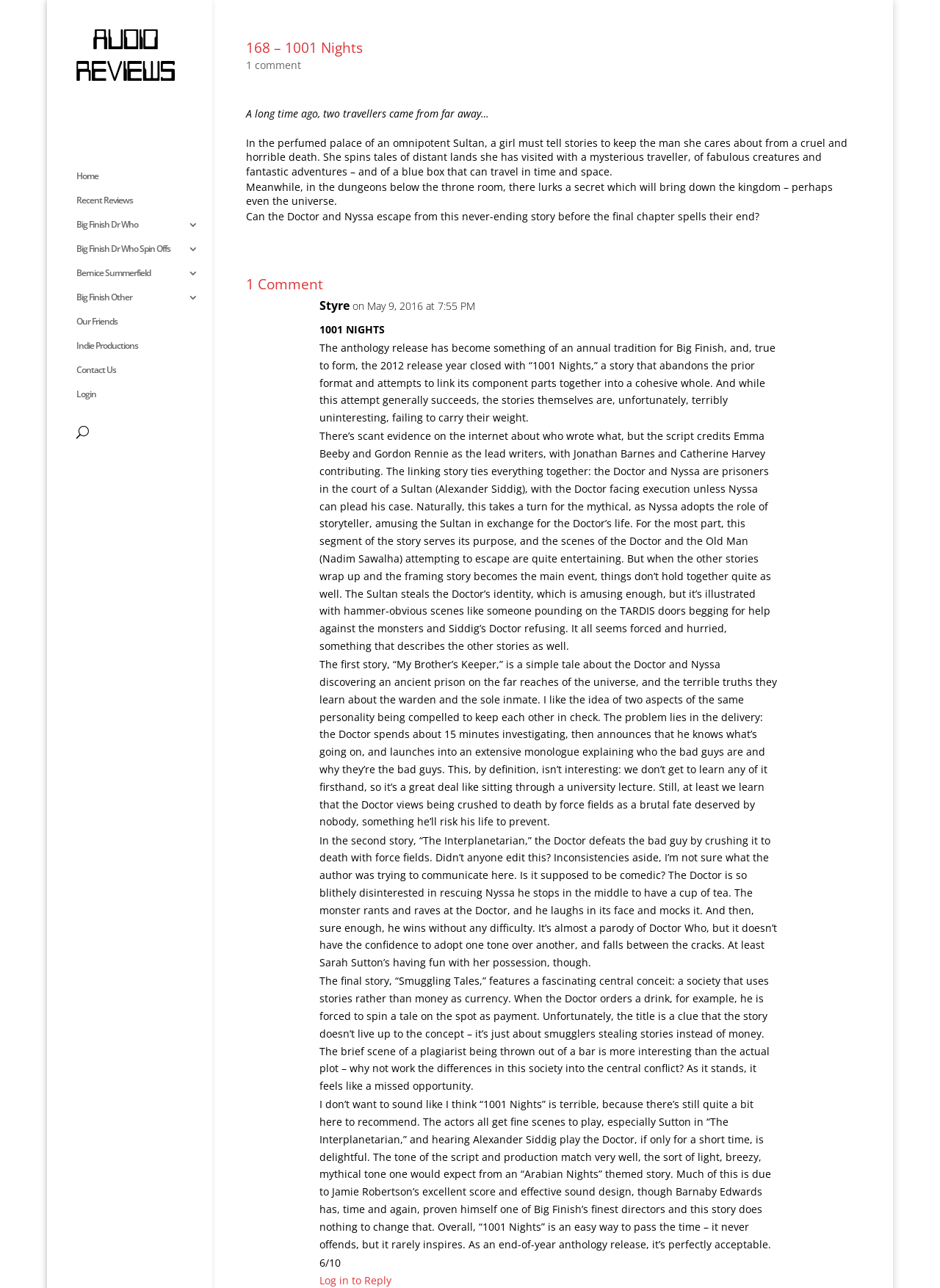Please find the bounding box coordinates of the element that needs to be clicked to perform the following instruction: "Read the 'Recent Reviews' page". The bounding box coordinates should be four float numbers between 0 and 1, represented as [left, top, right, bottom].

[0.081, 0.152, 0.226, 0.17]